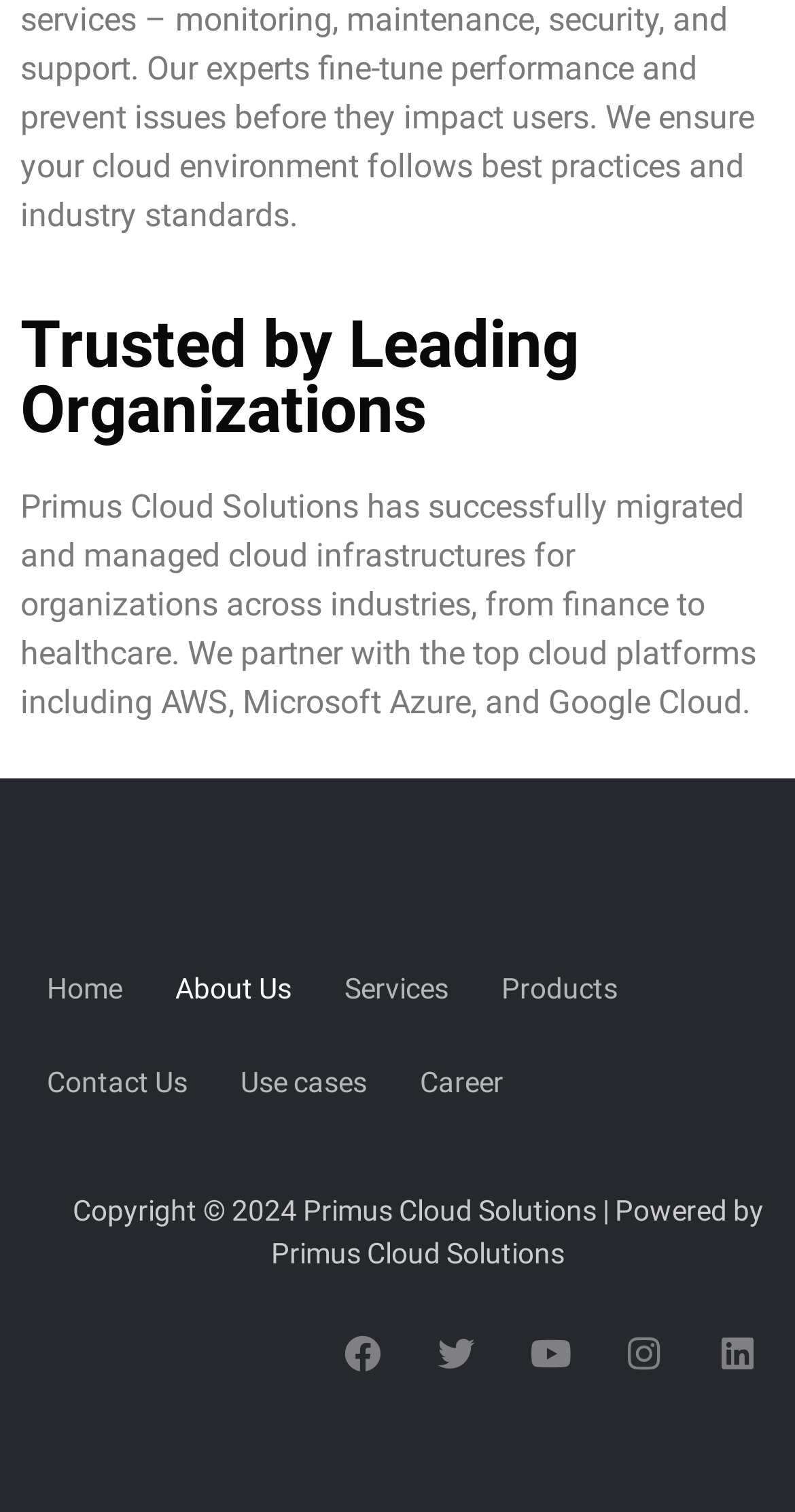Identify the bounding box coordinates for the element you need to click to achieve the following task: "Explore cloud services". Provide the bounding box coordinates as four float numbers between 0 and 1, in the form [left, top, right, bottom].

[0.4, 0.623, 0.597, 0.685]